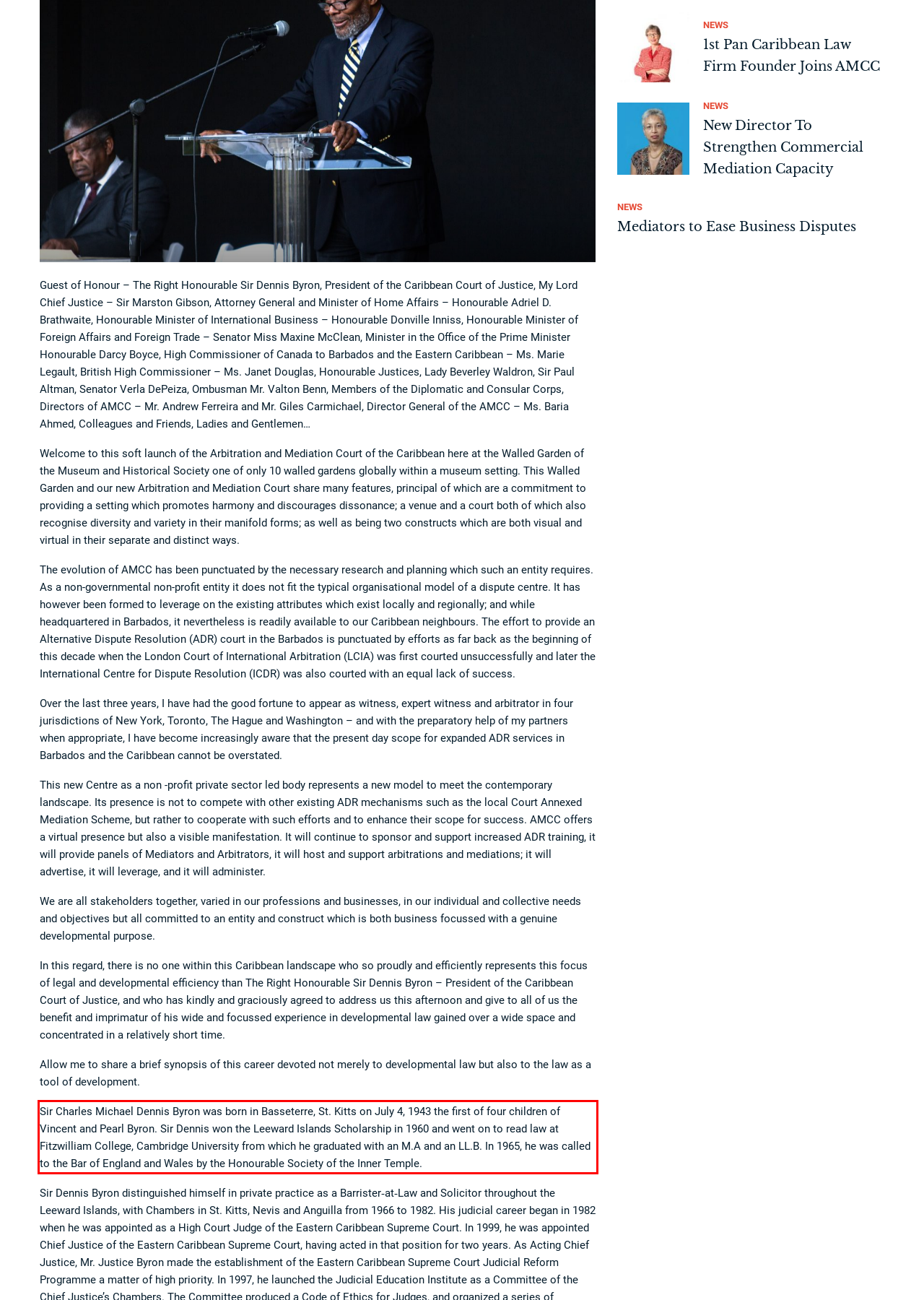Analyze the screenshot of the webpage that features a red bounding box and recognize the text content enclosed within this red bounding box.

Sir Charles Michael Dennis Byron was born in Basseterre, St. Kitts on July 4, 1943 the first of four children of Vincent and Pearl Byron. Sir Dennis won the Leeward Islands Scholarship in 1960 and went on to read law at Fitzwilliam College, Cambridge University from which he graduated with an M.A and an LL.B. In 1965, he was called to the Bar of England and Wales by the Honourable Society of the Inner Temple.